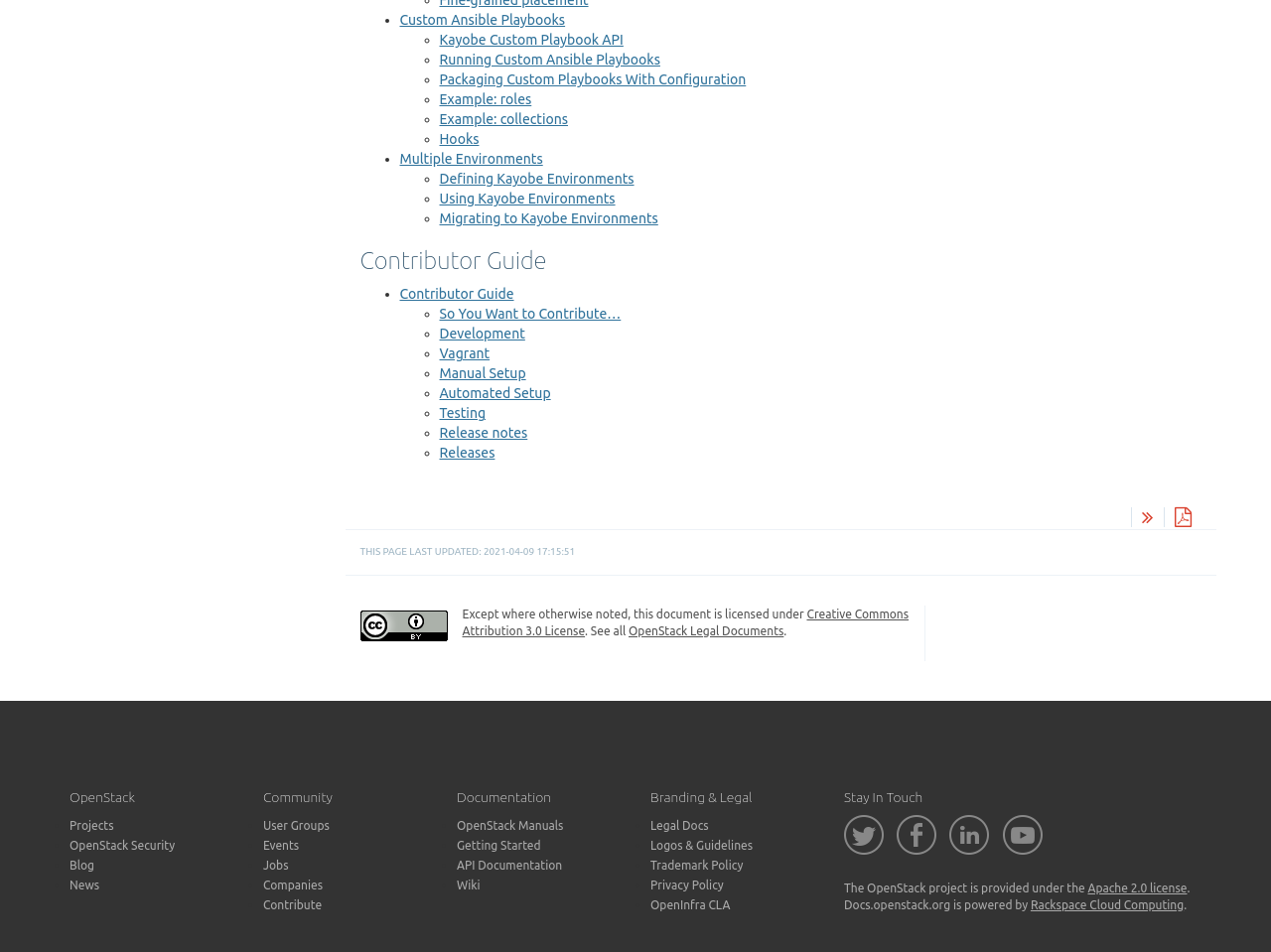Find the bounding box coordinates of the area that needs to be clicked in order to achieve the following instruction: "Check OpenStack Legal Documents". The coordinates should be specified as four float numbers between 0 and 1, i.e., [left, top, right, bottom].

[0.495, 0.656, 0.617, 0.669]